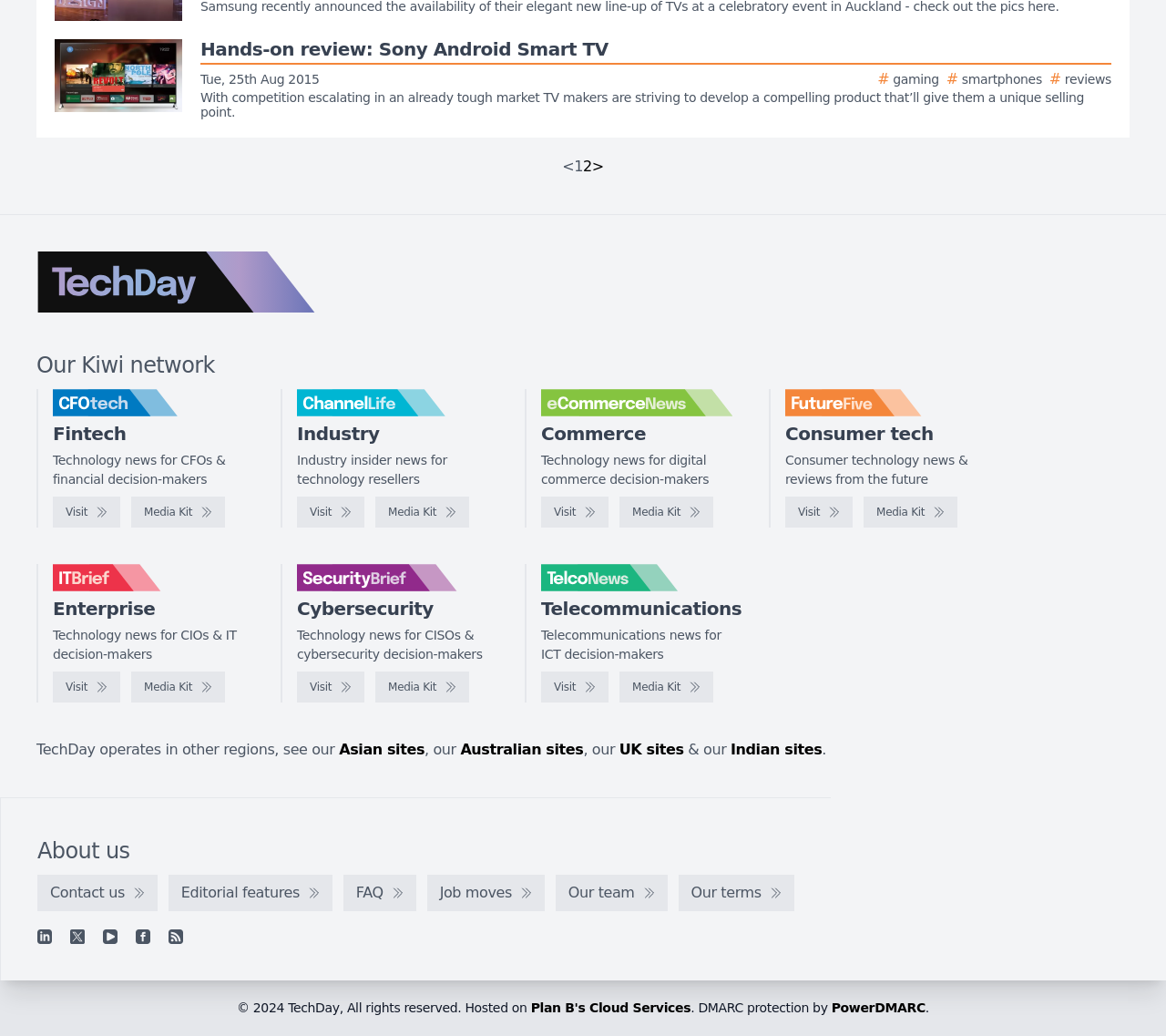Refer to the image and provide an in-depth answer to the question: 
What is the category of the 'FutureFive' section?

I found a link element with the description 'FutureFive logo' at coordinates [0.673, 0.376, 0.838, 0.402], and a static text element at coordinates [0.673, 0.408, 0.801, 0.429] that says 'Consumer tech', which suggests that the category of the 'FutureFive' section is consumer technology.